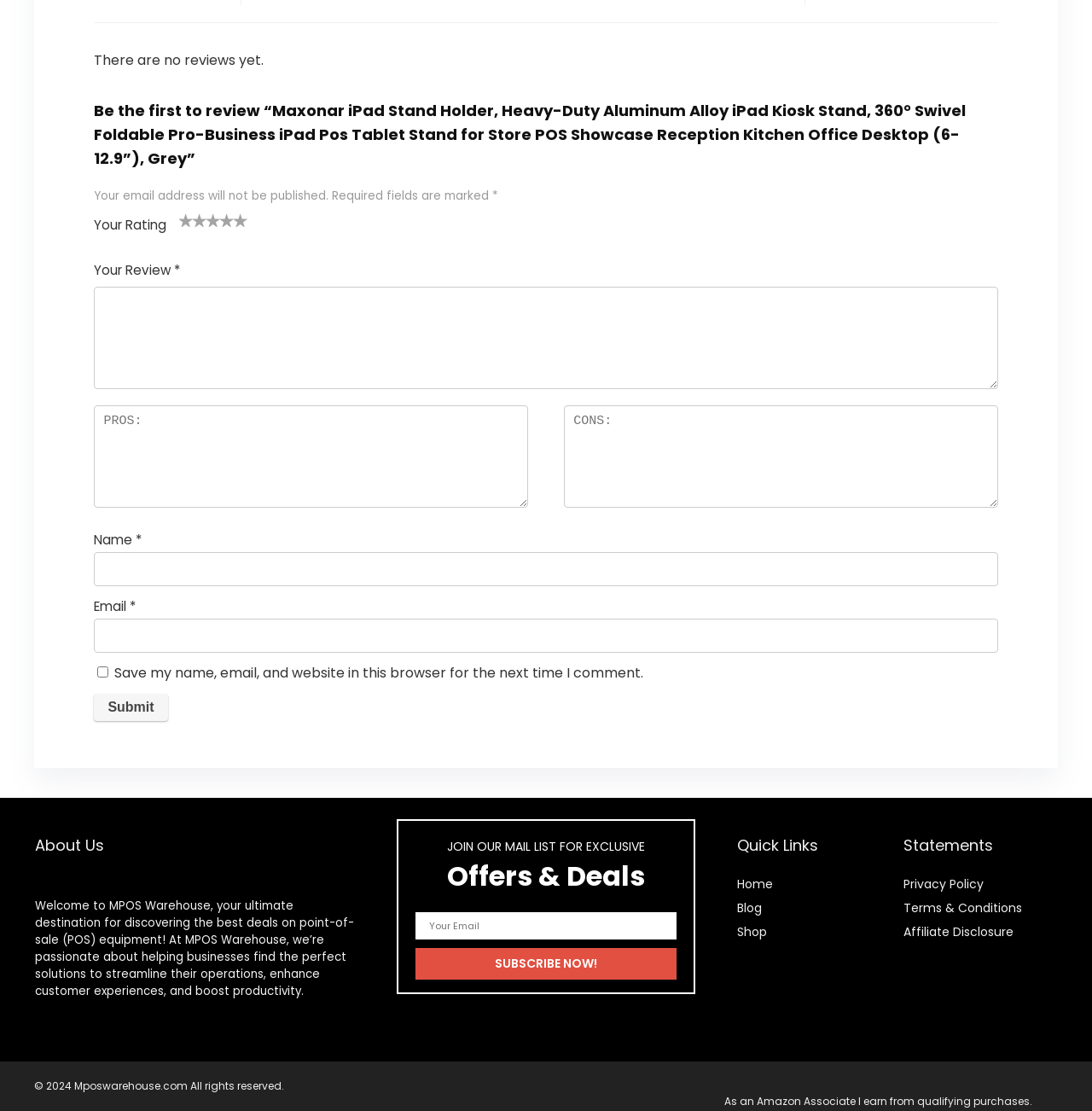Provide a brief response to the question below using a single word or phrase: 
What is the purpose of the 'Your Review' field?

To leave a review